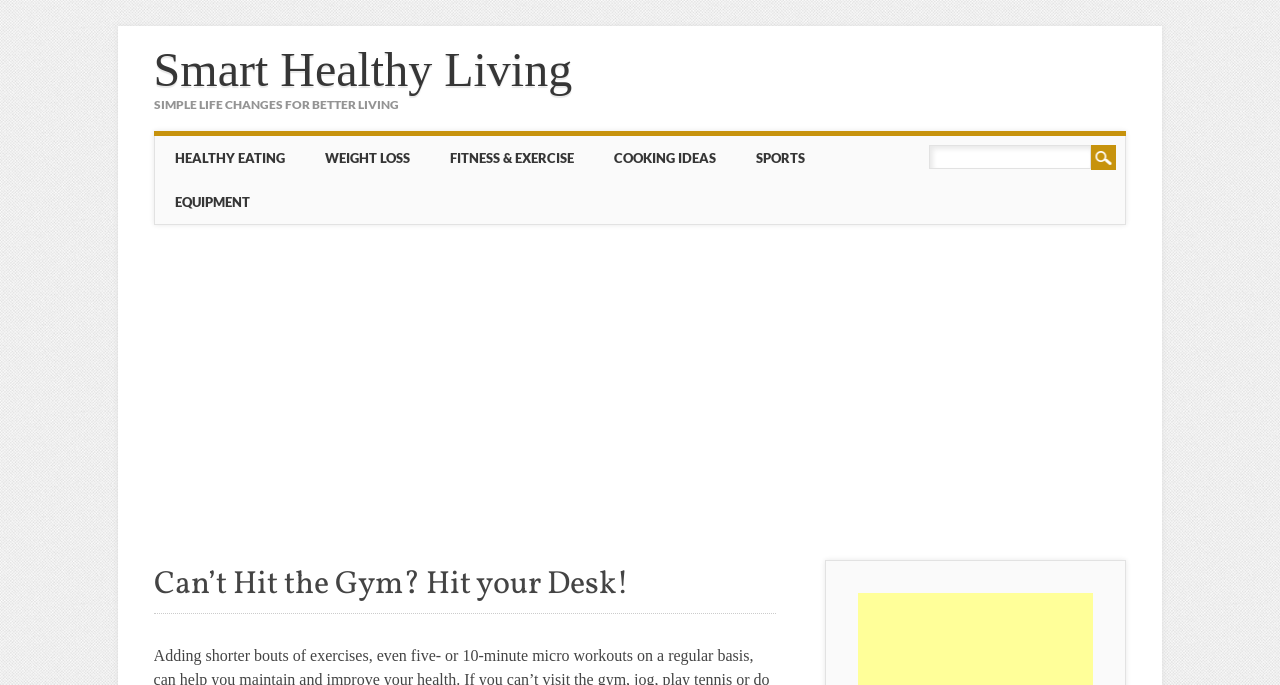Locate the coordinates of the bounding box for the clickable region that fulfills this instruction: "Skip to content".

[0.119, 0.202, 0.152, 0.296]